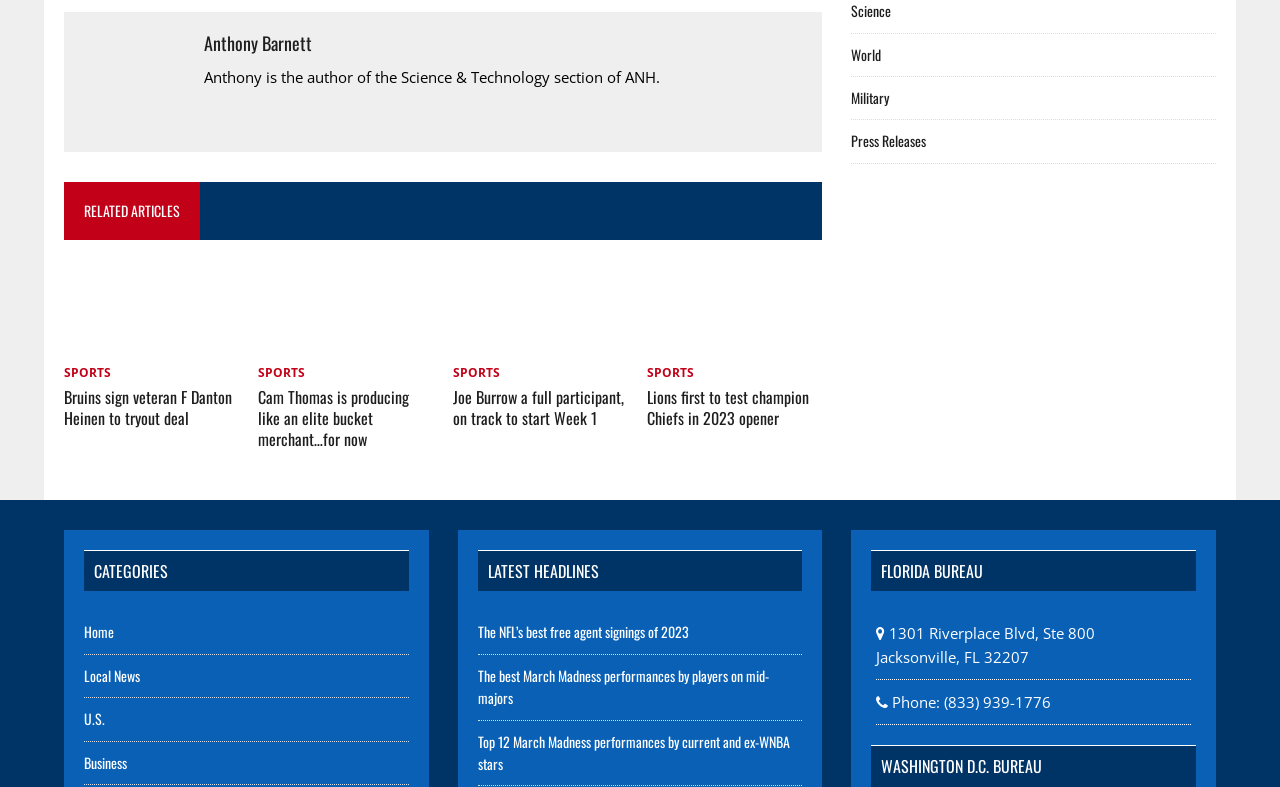What categories are available on this webpage?
Based on the image, answer the question with as much detail as possible.

I found the answer by looking at the link elements with text 'Science', 'World', 'Military', and 'Press Releases' which are located at the top of the webpage.